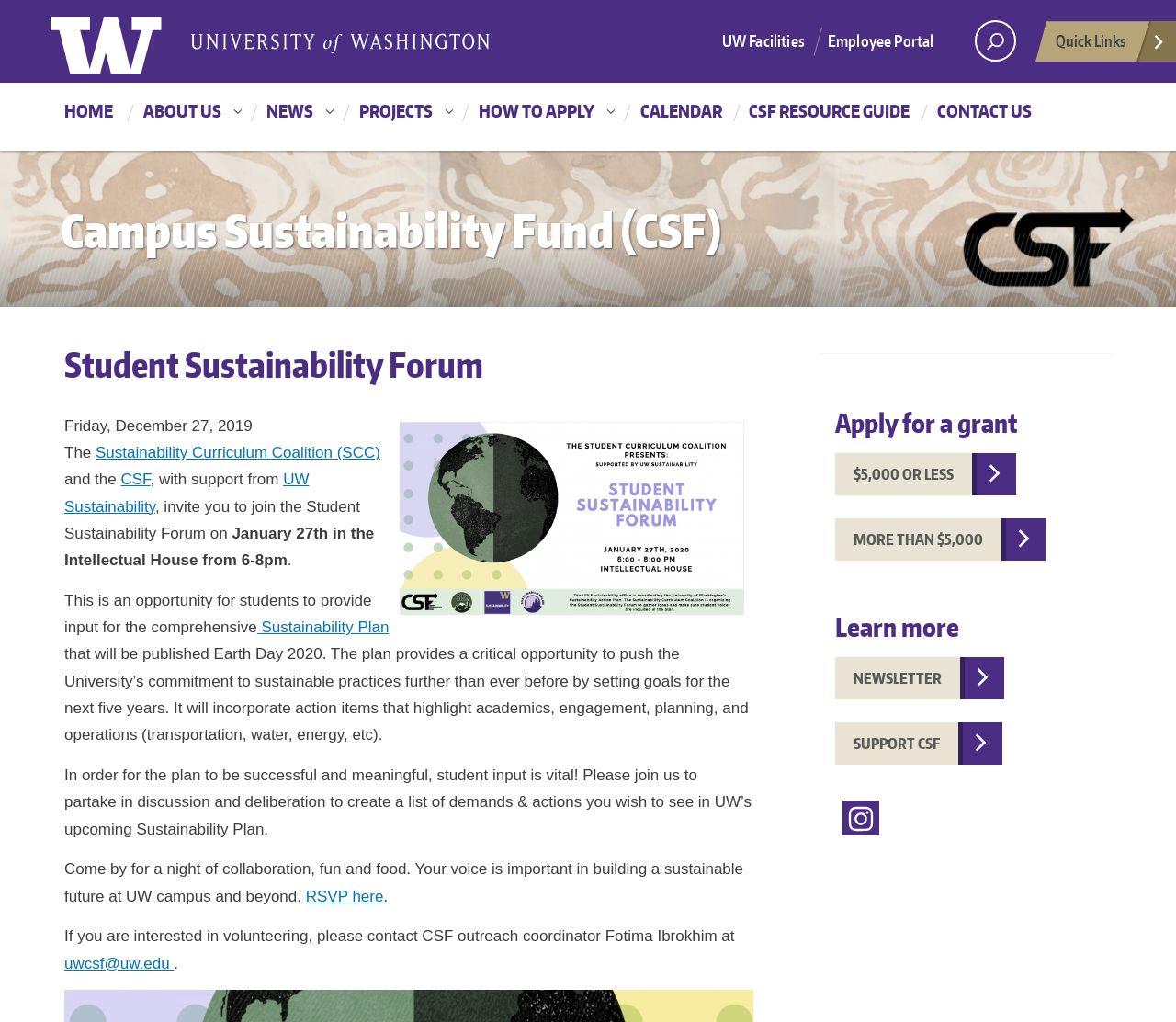Find the bounding box coordinates for the HTML element described in this sentence: "Instagram". Provide the coordinates as four float numbers between 0 and 1, in the format [left, top, right, bottom].

[0.716, 0.783, 0.749, 0.818]